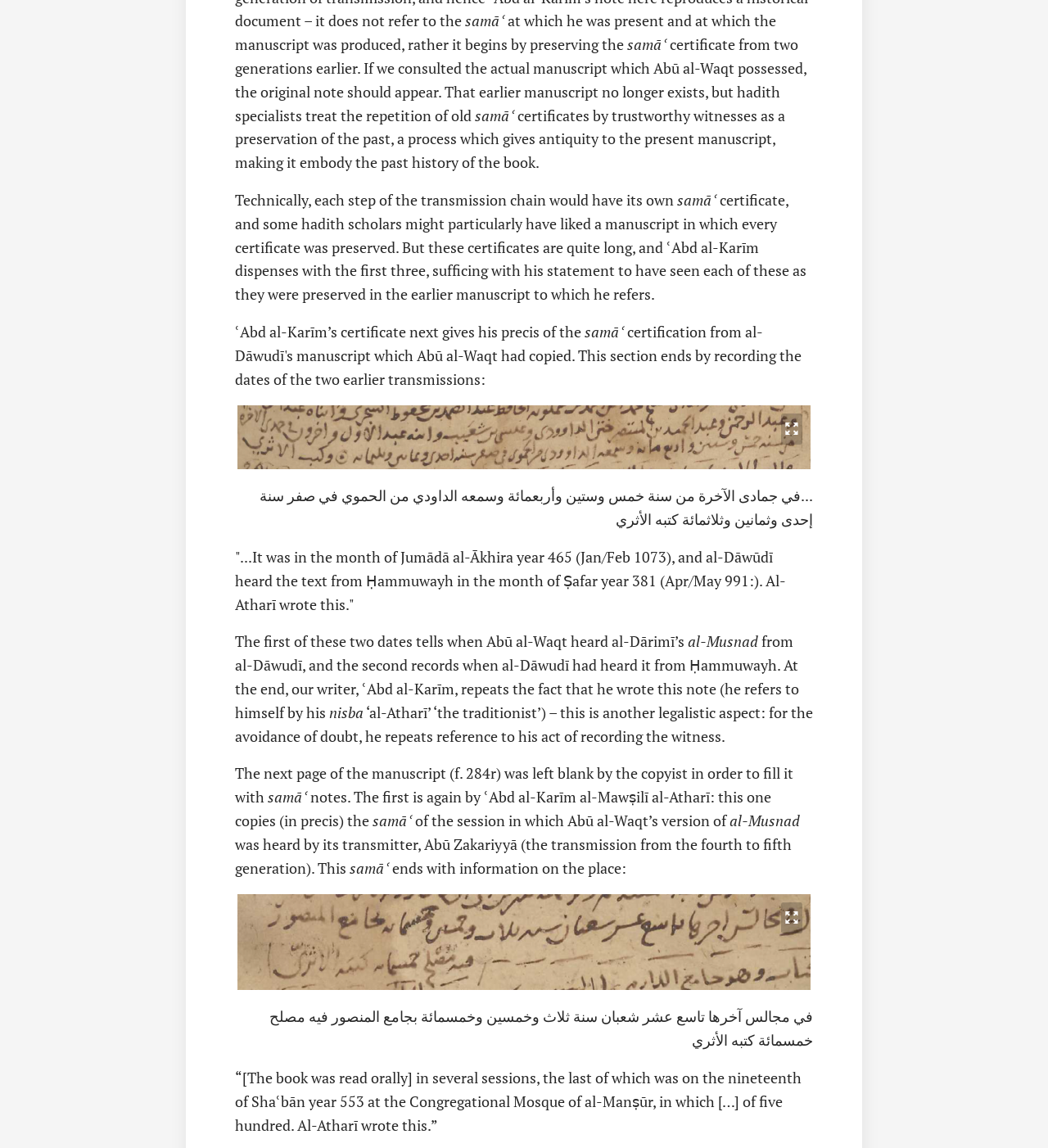Based on the description "alt="Al Samaa ln"", find the bounding box of the specified UI element.

[0.227, 0.811, 0.773, 0.828]